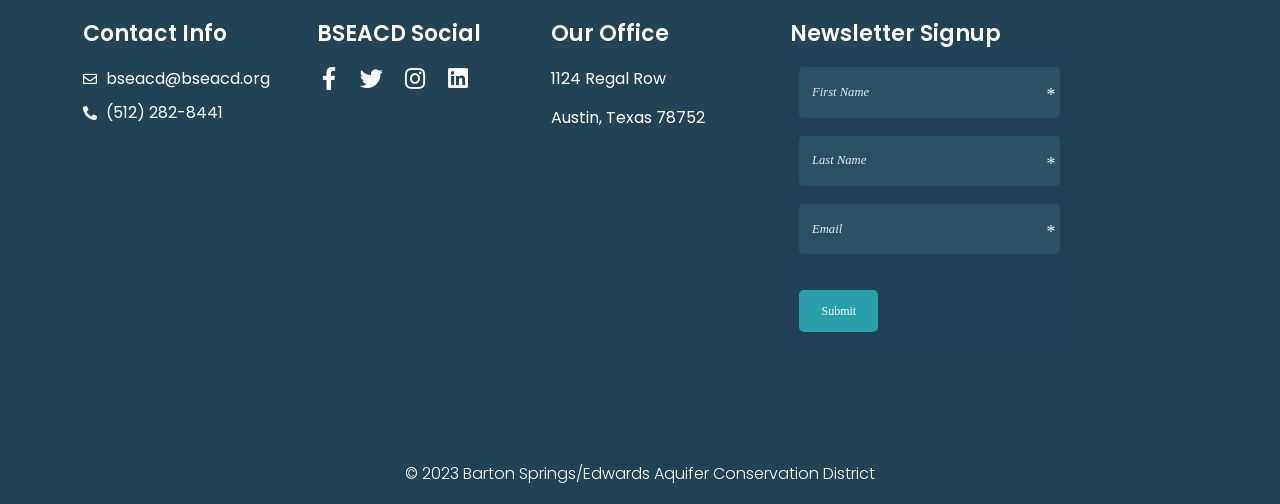Please answer the following question using a single word or phrase: 
What is the copyright year of the website?

2023